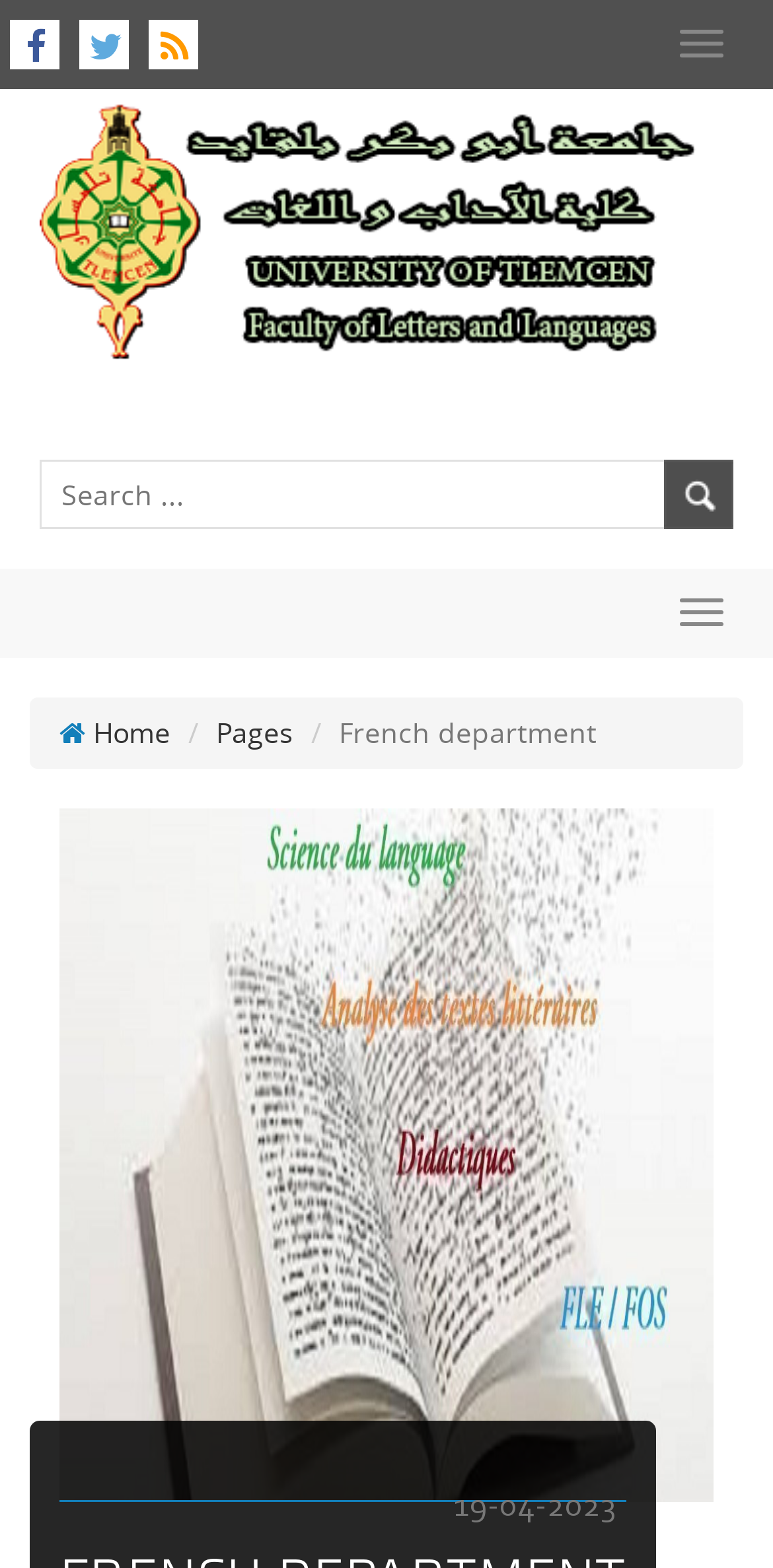Present a detailed account of what is displayed on the webpage.

The webpage is about the French department at the University of Tlemcen. At the top right corner, there is a button to toggle navigation. Below it, there are three social media links represented by icons. 

On the left side of the page, there is a large image that spans almost the entire height of the page. Above the image, there is a search bar with a text box and a button. The search bar is located at the top center of the page.

Below the search bar, there is a navigation menu with two buttons: "Home" and "Pages". The "French department" title is placed to the right of these buttons. 

At the bottom of the page, there is a large image that takes up most of the width of the page. There are two more navigation toggle buttons, one at the top right corner and another at the middle right side of the page.